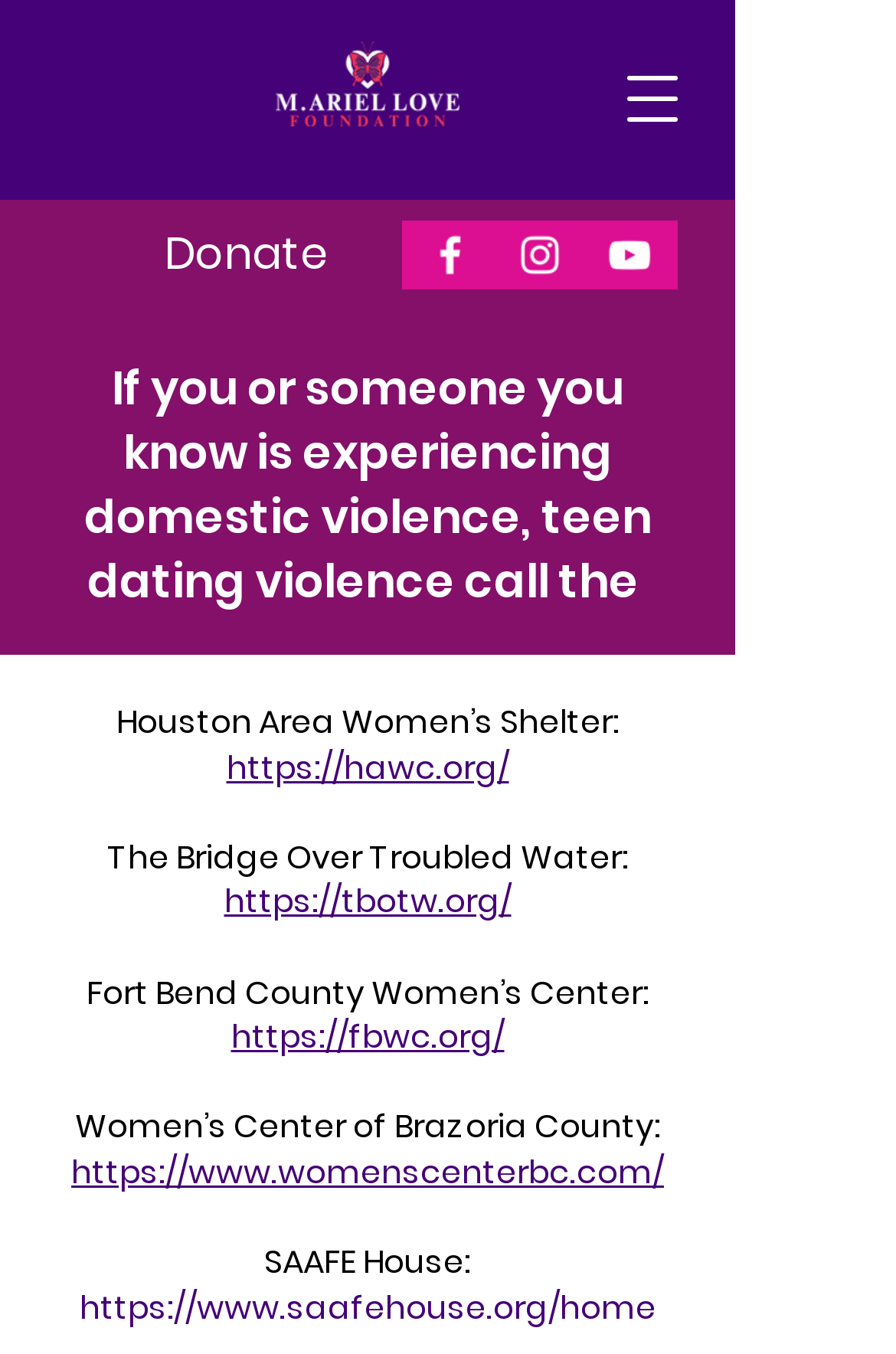What is the phone number for the Houston Area Women’s Shelter?
Refer to the screenshot and answer in one word or phrase.

Not provided